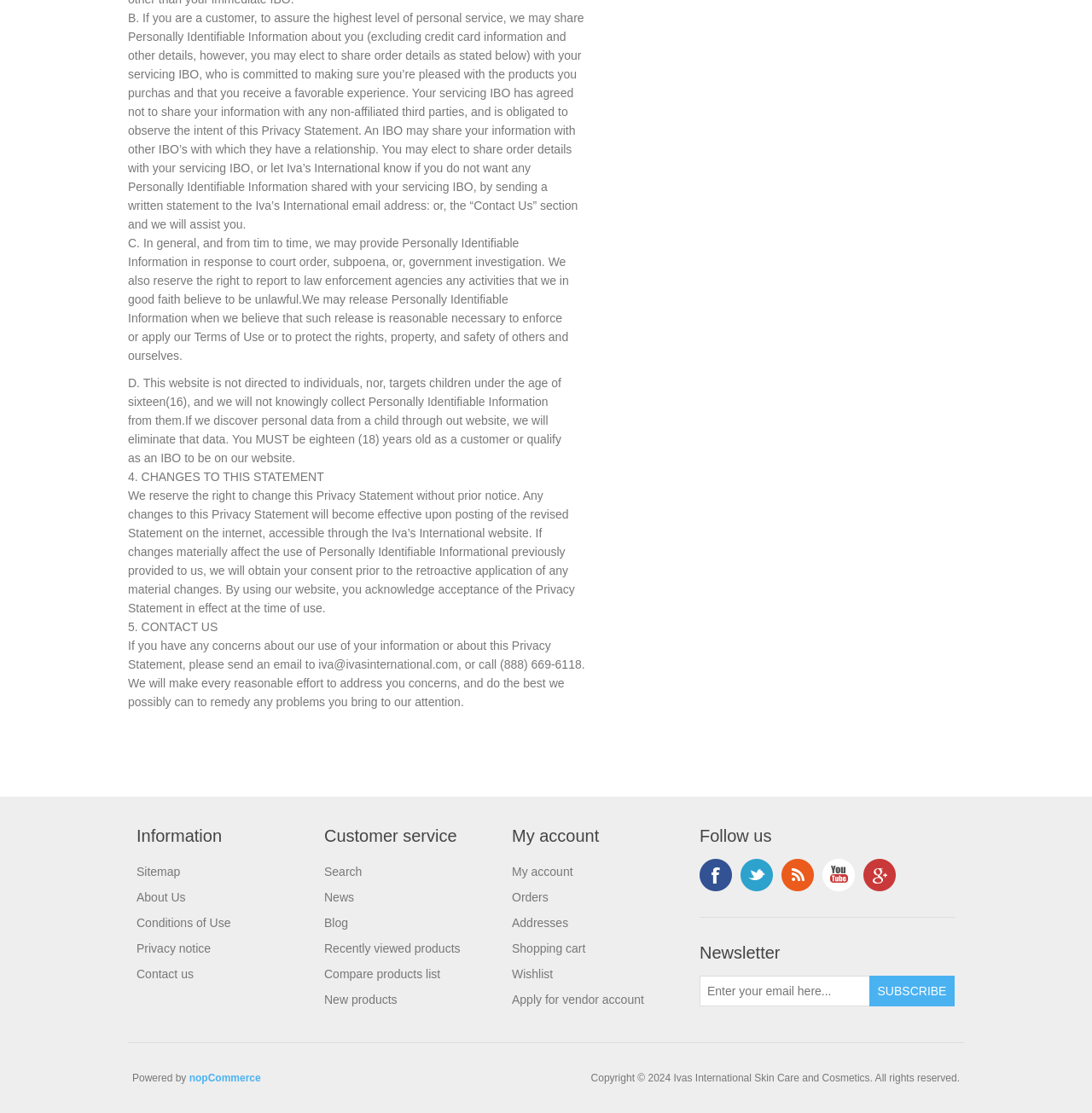Please identify the coordinates of the bounding box that should be clicked to fulfill this instruction: "Follow Ivas International on Facebook".

[0.641, 0.772, 0.67, 0.801]